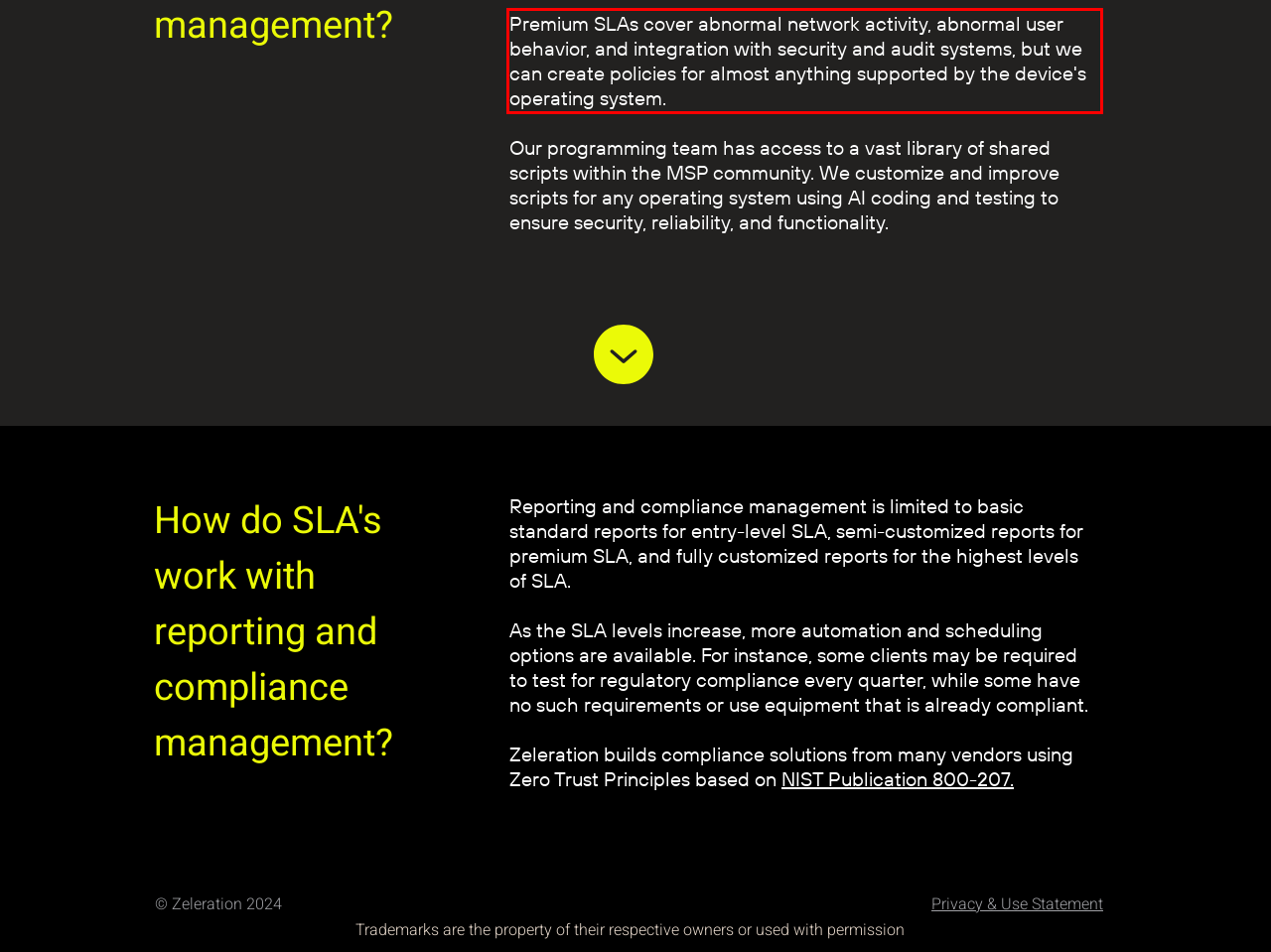Given a screenshot of a webpage, locate the red bounding box and extract the text it encloses.

Premium SLAs cover abnormal network activity, abnormal user behavior, and integration with security and audit systems, but we can create policies for almost anything supported by the device's operating system.